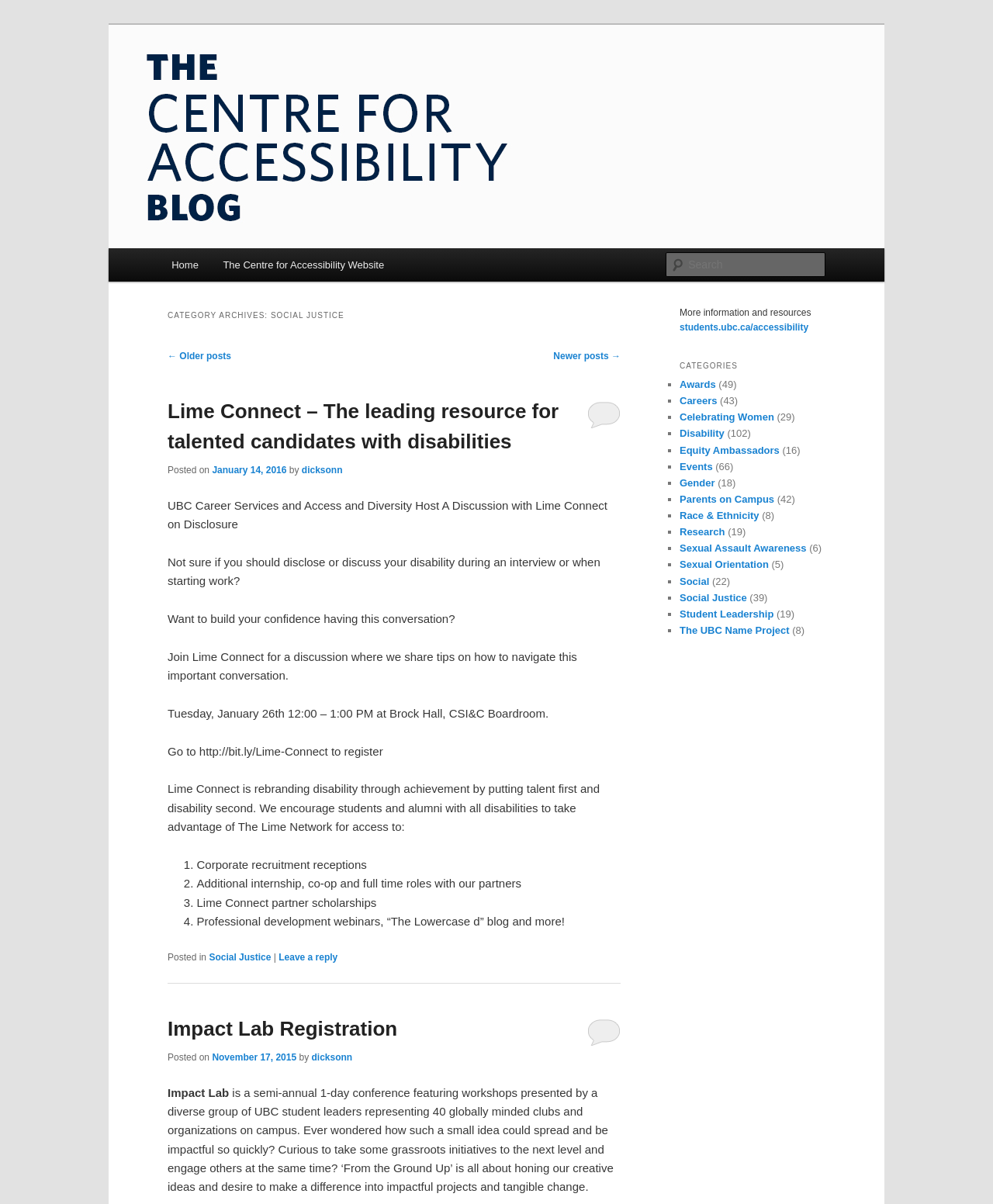Provide an in-depth description of the elements and layout of the webpage.

The webpage is about the Centre for Accessibility, with a focus on social justice. At the top, there are two links to skip to primary and secondary content. Below that, there is a heading with the centre's name, accompanied by a link and an image. 

To the right of the centre's name, there is a search bar with a textbox and a "Search" label. Above the search bar, there is a main menu with links to "Home" and "The Centre for Accessibility Website". 

The main content of the page is divided into two sections. The first section has a heading "CATEGORY ARCHIVES: SOCIAL JUSTICE" and features a series of articles. Each article has a heading, a link to the article, and a brief description. The articles are listed in a vertical column, with the most recent one at the top. 

The first article is about Lime Connect, a resource for talented candidates with disabilities. It includes a brief description, a link to register, and a list of benefits, such as corporate recruitment receptions, internship and job opportunities, and scholarships. 

Below the articles, there is a footer section with links to categories, including "Social Justice", and a "Leave a reply" link. 

To the right of the main content, there is a complementary section with a heading "More information and resources". It includes a link to a webpage about accessibility and a list of categories, such as "Awards", "Careers", and "Disability", each with a number of related posts.